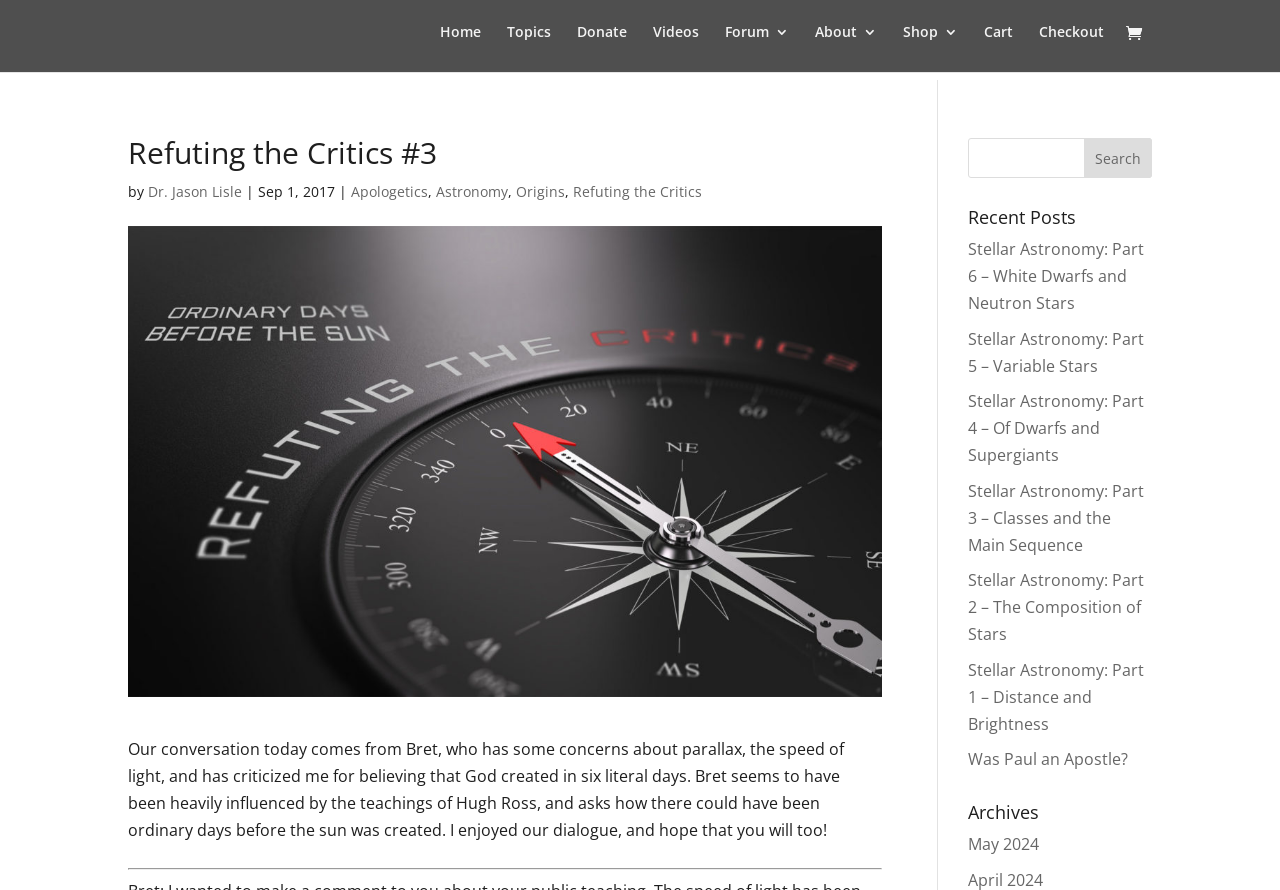Identify the bounding box for the described UI element: "Was Paul an Apostle?".

[0.756, 0.841, 0.881, 0.865]